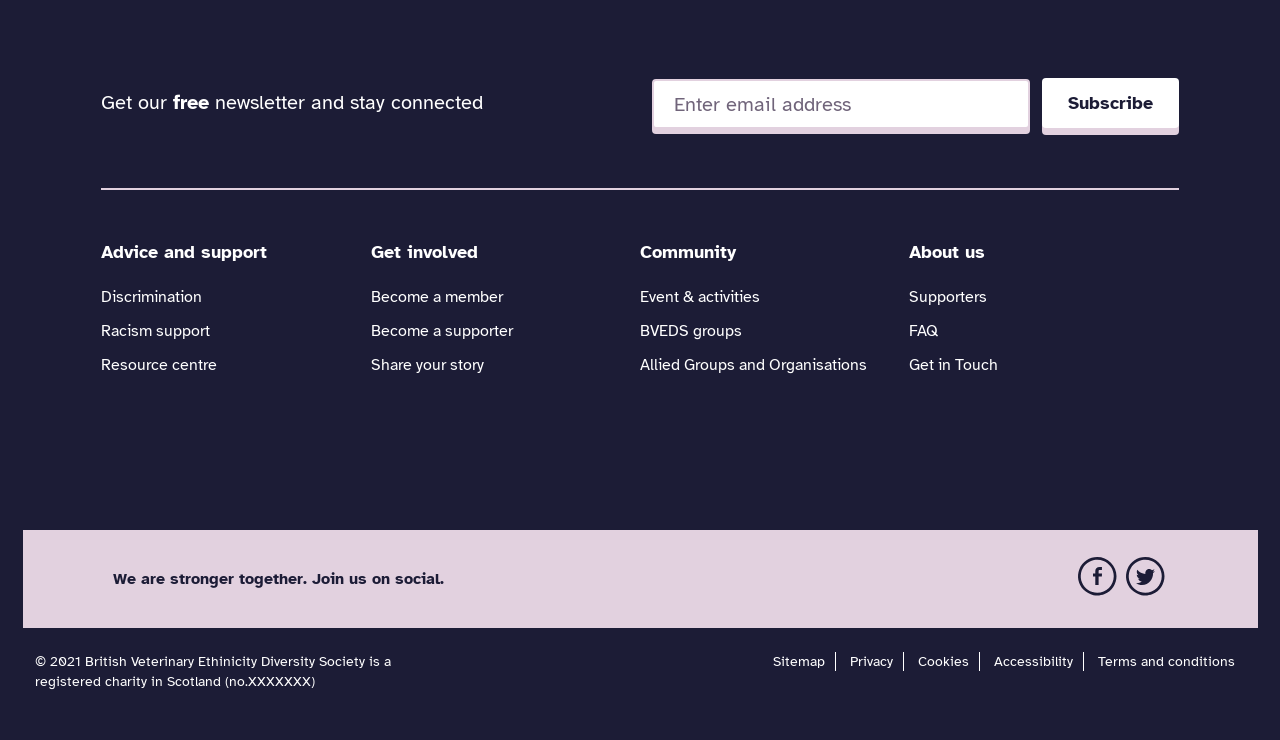What social media platforms does the organization use?
Using the image, provide a detailed and thorough answer to the question.

The webpage has links to 'Facebook' and 'Twitter', which suggests that the organization uses these social media platforms to connect with users.